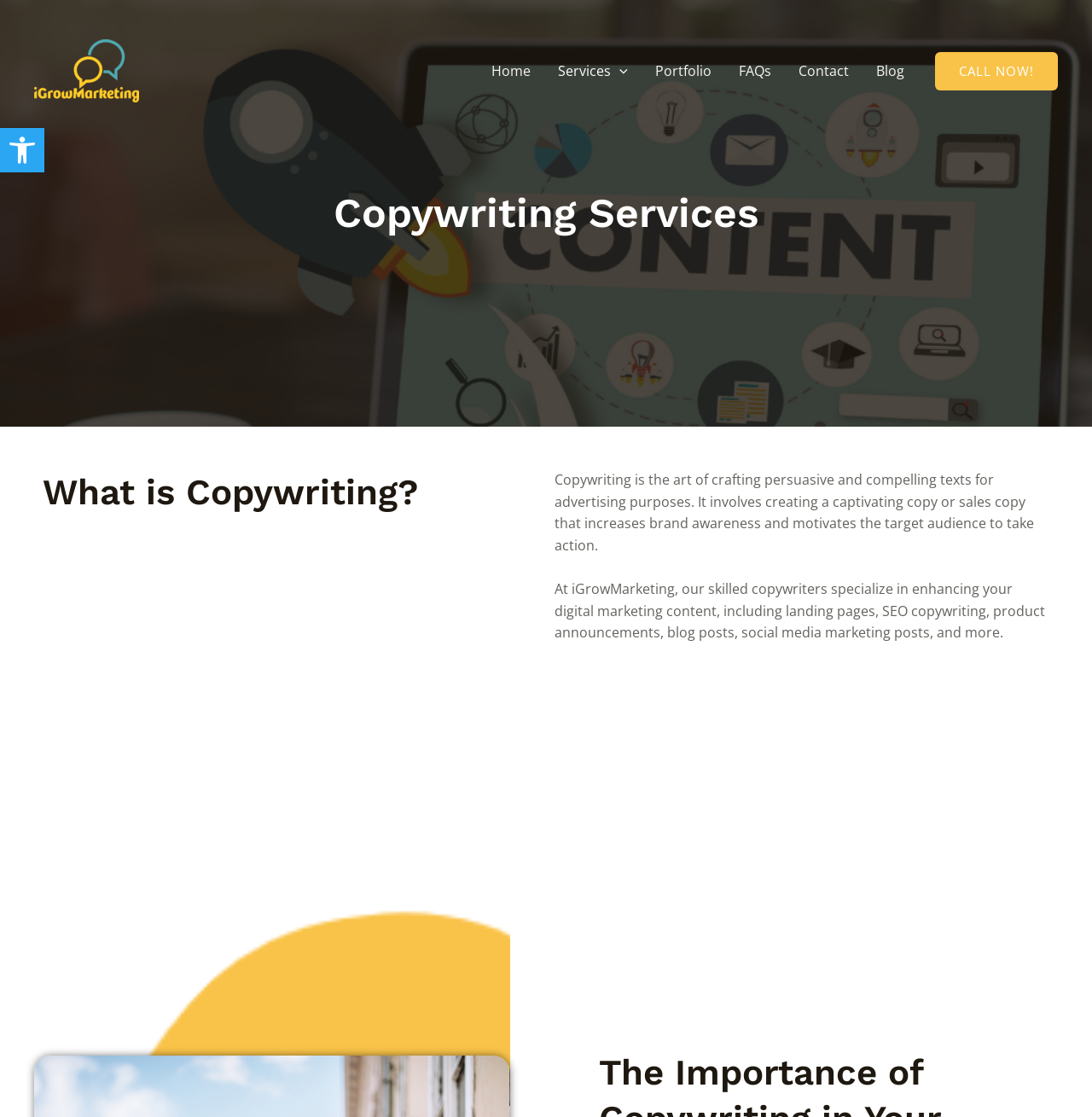Pinpoint the bounding box coordinates of the element you need to click to execute the following instruction: "Navigate to the Home page". The bounding box should be represented by four float numbers between 0 and 1, in the format [left, top, right, bottom].

[0.438, 0.037, 0.499, 0.09]